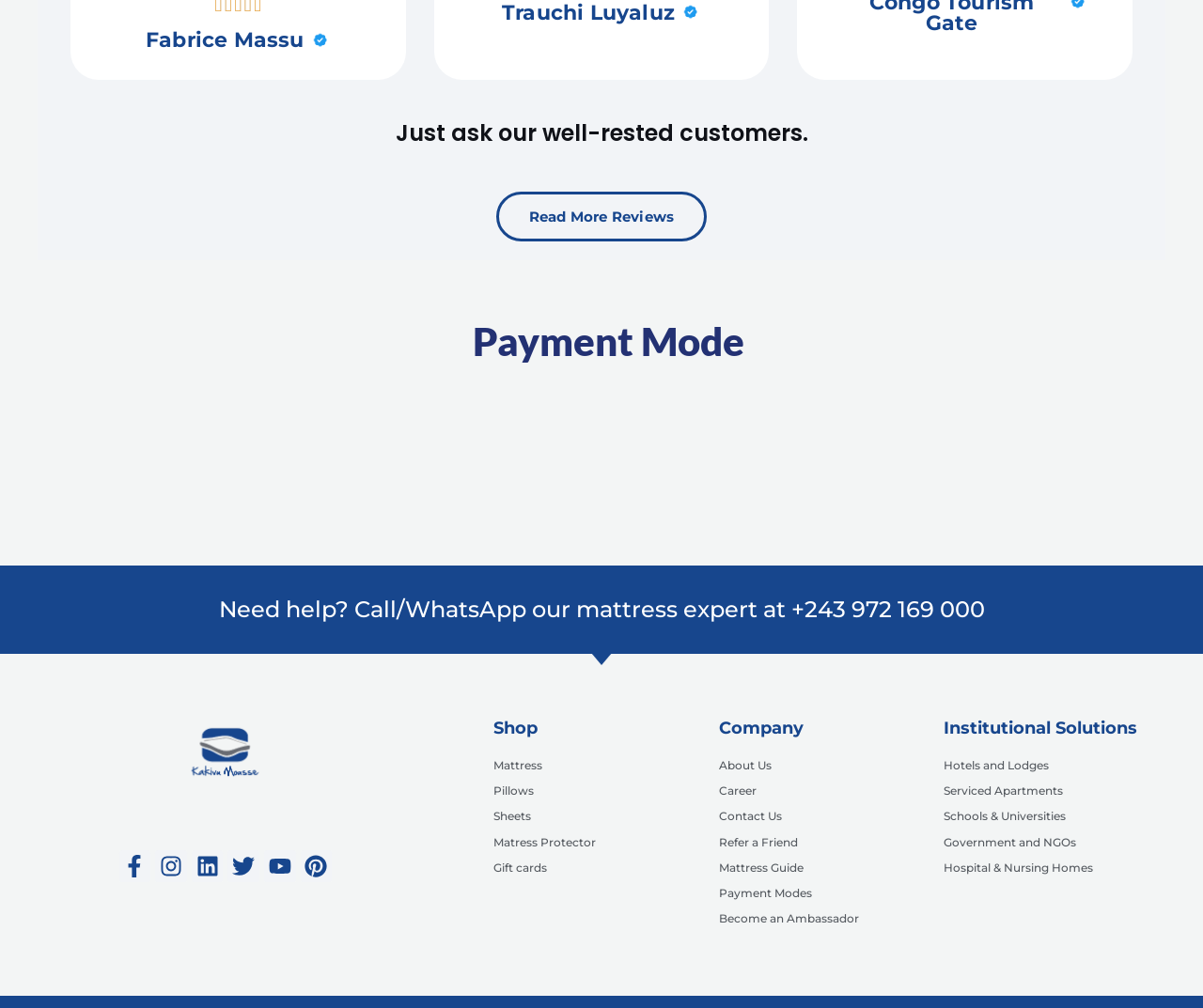Please determine the bounding box coordinates of the element's region to click in order to carry out the following instruction: "Shop for Mattress". The coordinates should be four float numbers between 0 and 1, i.e., [left, top, right, bottom].

[0.41, 0.752, 0.451, 0.766]